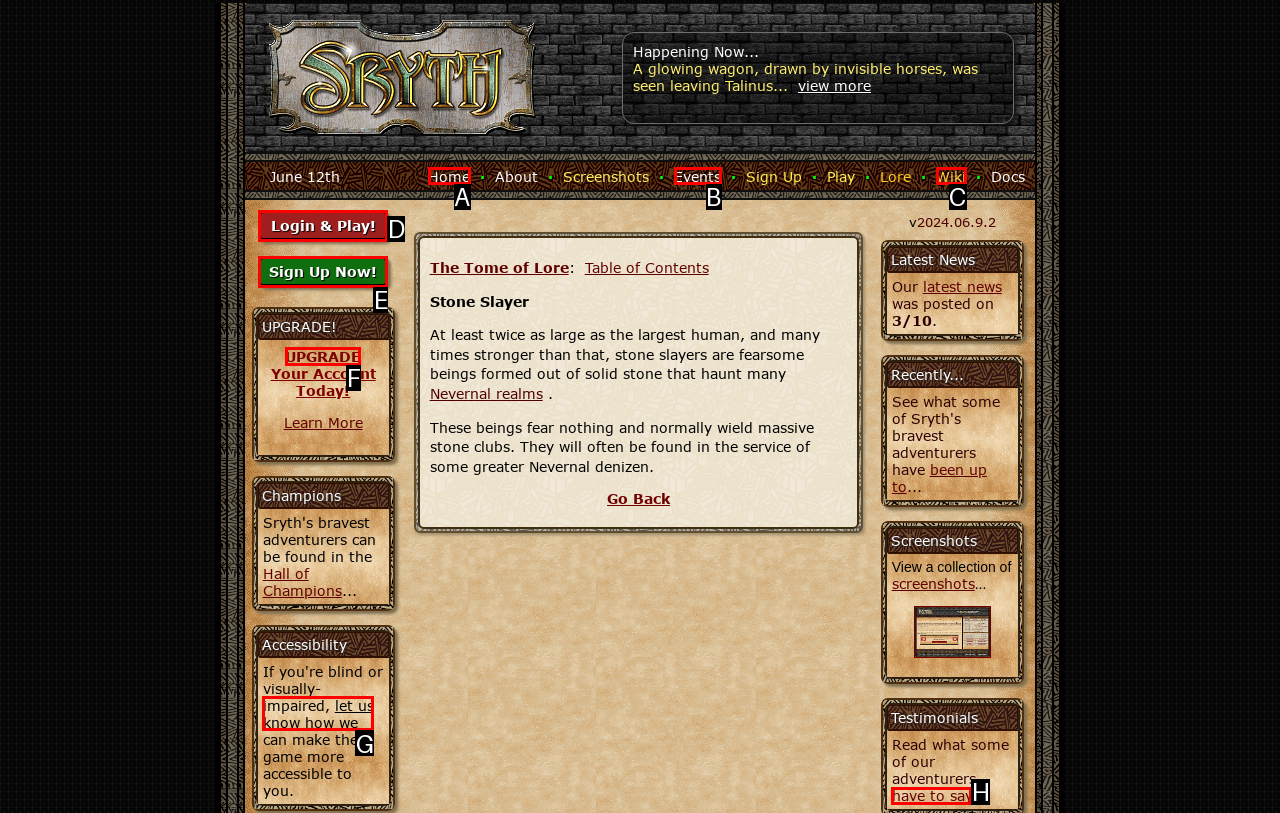Tell me the letter of the correct UI element to click for this instruction: Learn more about upgrading your account. Answer with the letter only.

F